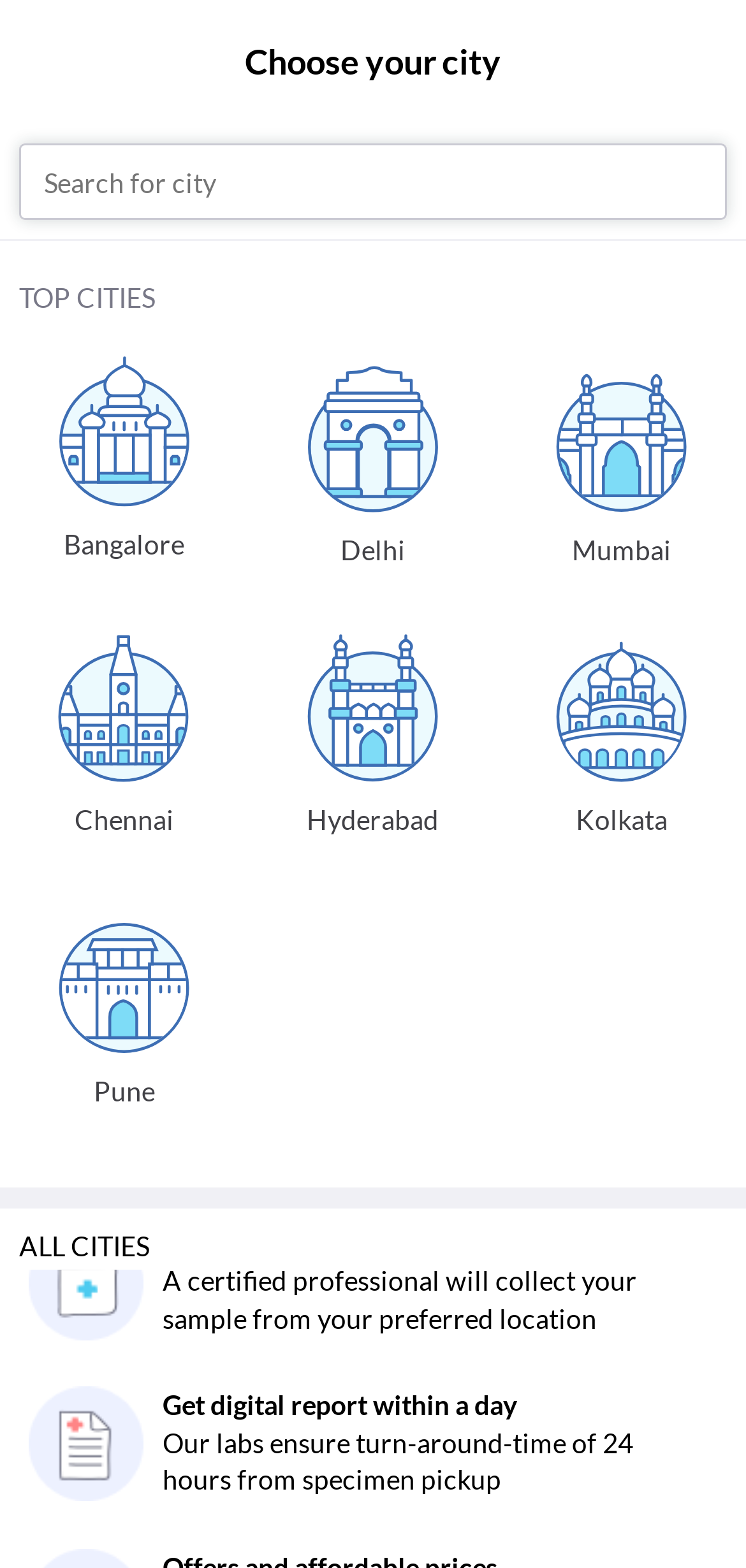Offer an in-depth caption of the entire webpage.

The webpage appears to be a medical testing service page, specifically for the "Allergy Nettle Radio Immunoabsorbent Blood" test. 

At the top left, there is a link to the Practo website. Next to it, there are two more links, "Diagnostic Tests" and another one with an icon. 

On the top right, there is a "Sign In" link. 

In the middle of the top section, there are two identical search boxes, where users can input their city to search for the test. 

There are no visible images on the page. The page seems to be focused on providing information about the test, including preparation, procedure, cost, and normal range, as indicated in the meta description.